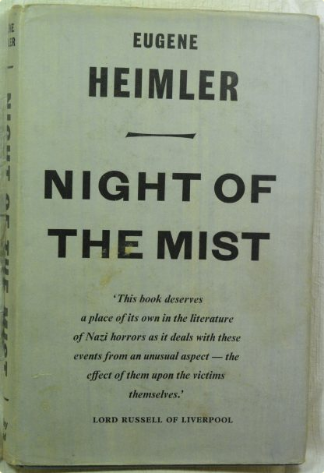Provide a comprehensive description of the image.

The image depicts the cover of the book titled "Night of the Mist," authored by Eugene Heimler. The cover features a predominantly white background, highlighting the title prominently displayed in bold, uppercase letters. Below the title, a quote by Lord Russell of Liverpool suggests the book's significant contribution to the literature surrounding Nazi horrors, emphasizing its unique perspective on the impact of these events on the victims. The overall design reflects a somber tone, appropriate for the serious subject matter discussed within the book, which addresses the profound experiences of a Hungarian Jewish man during World War II. The book's publication is part of the collection from Bodley Head London, and it is noted as a first edition with a hardback binding.